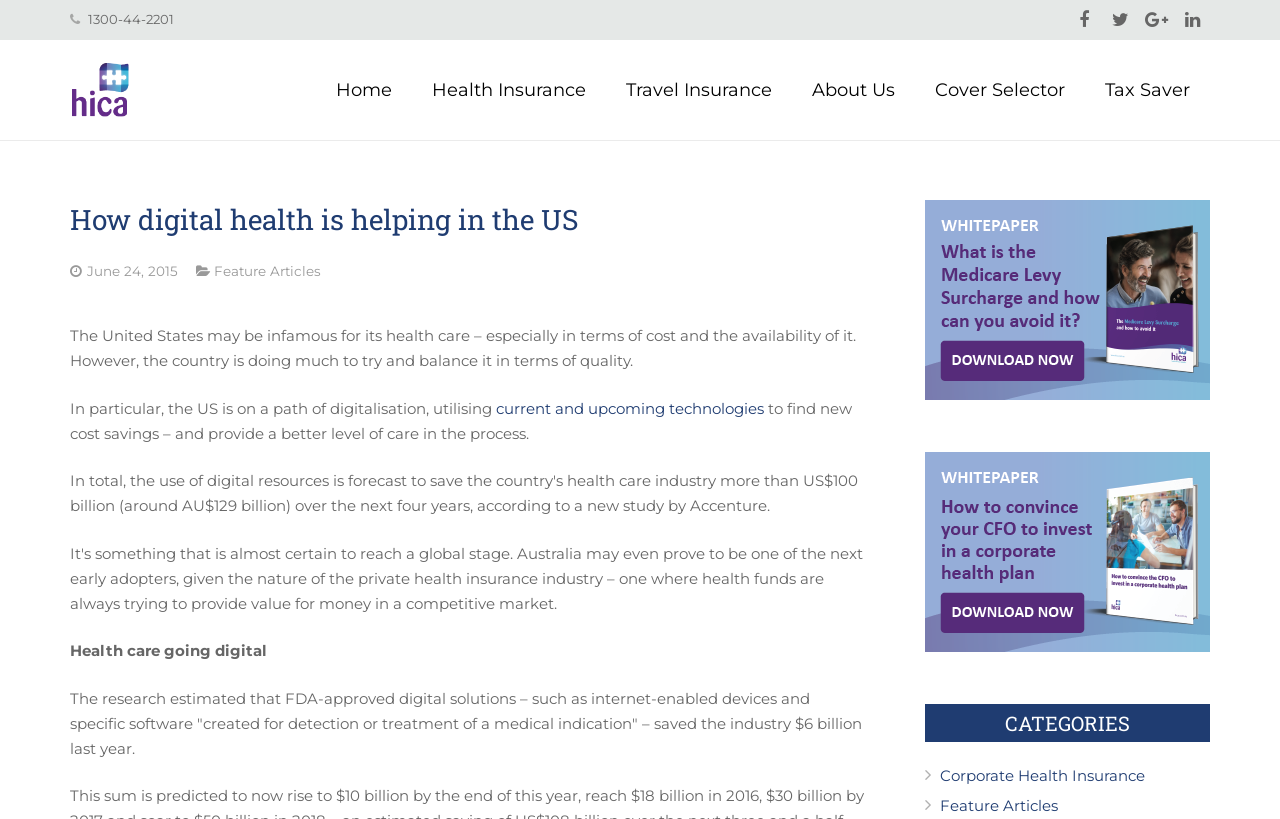Write a detailed summary of the webpage.

The webpage is about digital health in the United States, with a focus on how the country is utilizing technology to improve healthcare. At the top of the page, there is a phone number "1300-44-2201" displayed prominently. Below it, there are several social media links, represented by icons, aligned horizontally.

The main navigation menu is located below the social media links, with options such as "Home", "Health Insurance", "Travel Insurance", "About Us", "Cover Selector", and "Tax Saver". These links are arranged horizontally and take up a significant portion of the top section of the page.

The main content of the page is an article titled "How digital health is helping in the US". The article is divided into several sections, with headings and paragraphs of text. The first section discusses the challenges of healthcare in the US, while the second section explores the role of digitalization in improving healthcare.

There are several links embedded within the article, including one to "current and upcoming technologies". The article also includes a subheading "Health care going digital" and a section that discusses the cost savings of digital solutions in the healthcare industry.

On the right side of the page, there are two columns of links. The top column has two links with no text, while the bottom column has a heading "CATEGORIES" followed by links to "Corporate Health Insurance" and "Feature Articles".